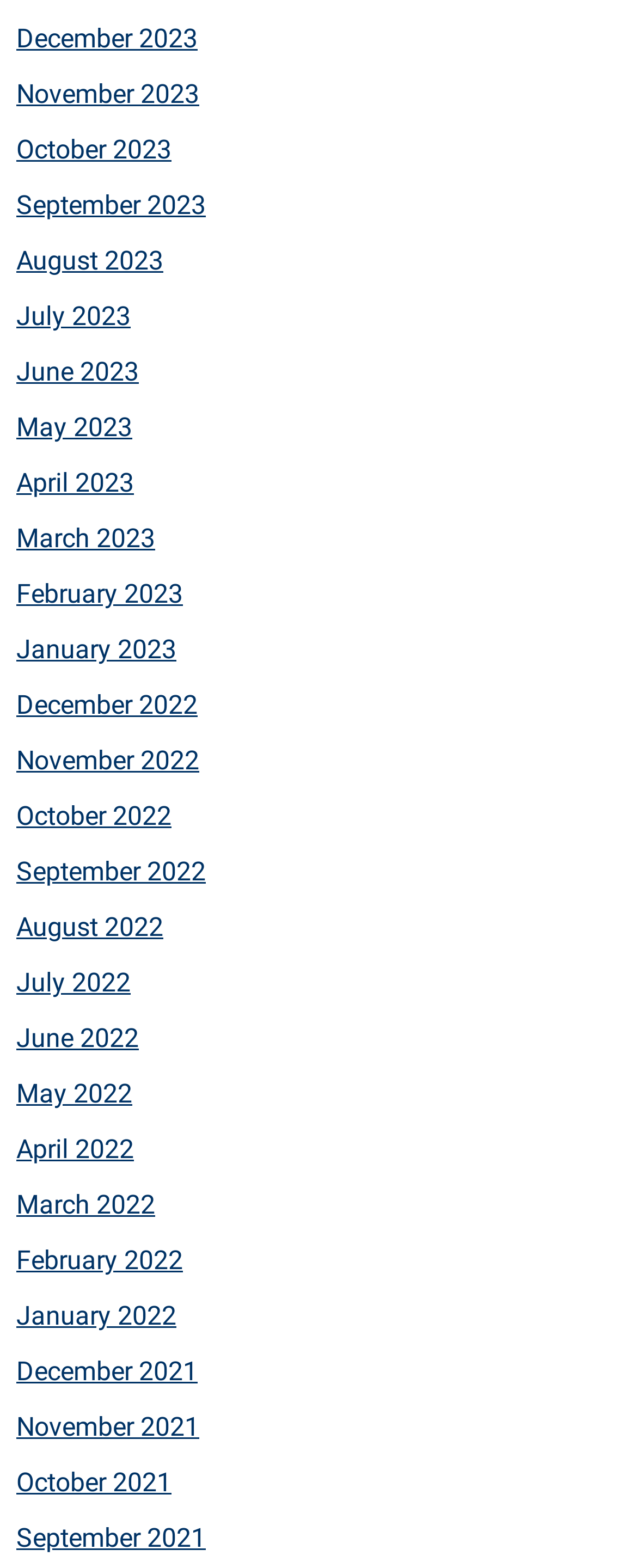How many links are there in total?
Using the image as a reference, answer the question with a short word or phrase.

24